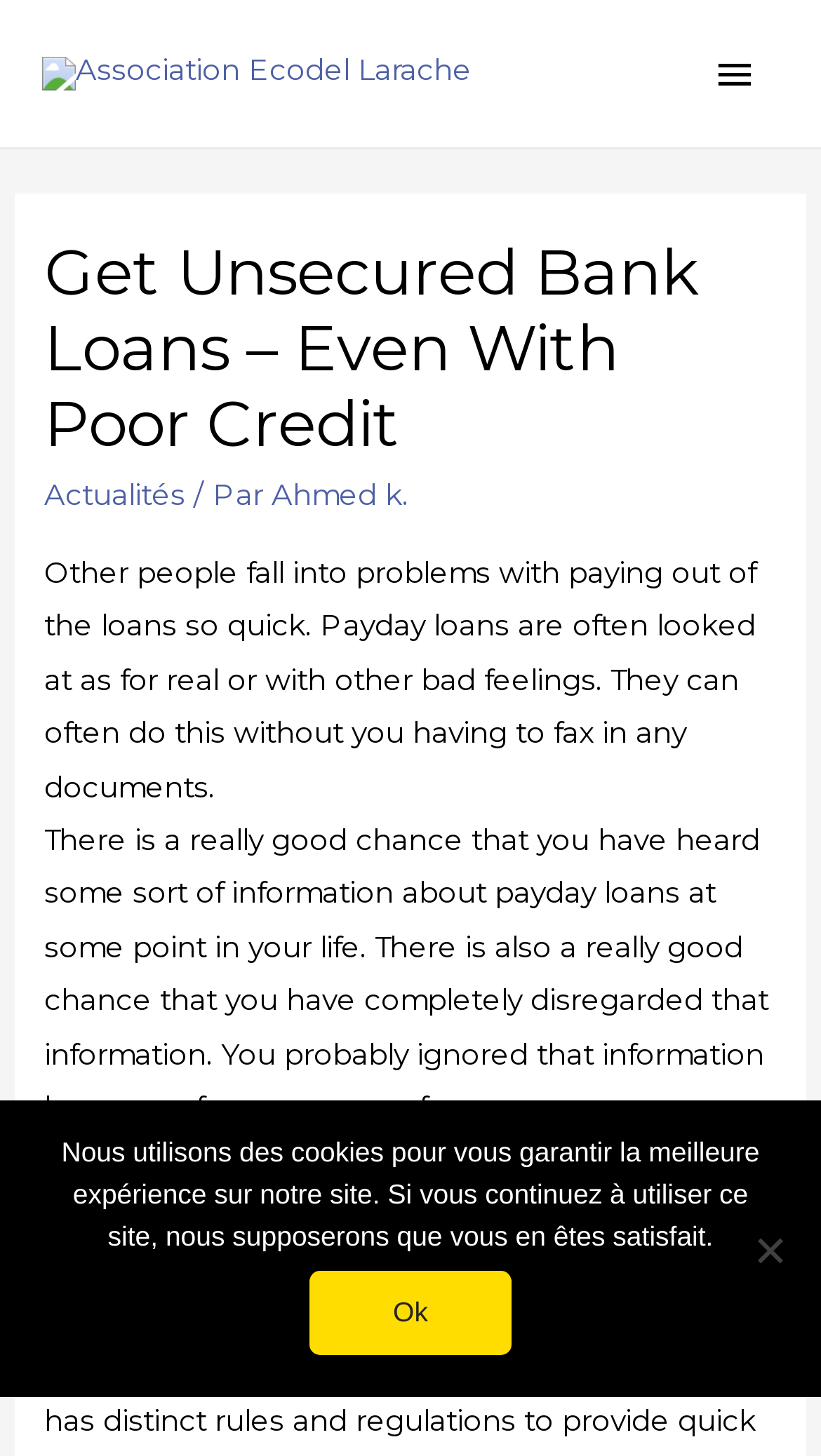What is the language of the cookie notice?
Please answer using one word or phrase, based on the screenshot.

French